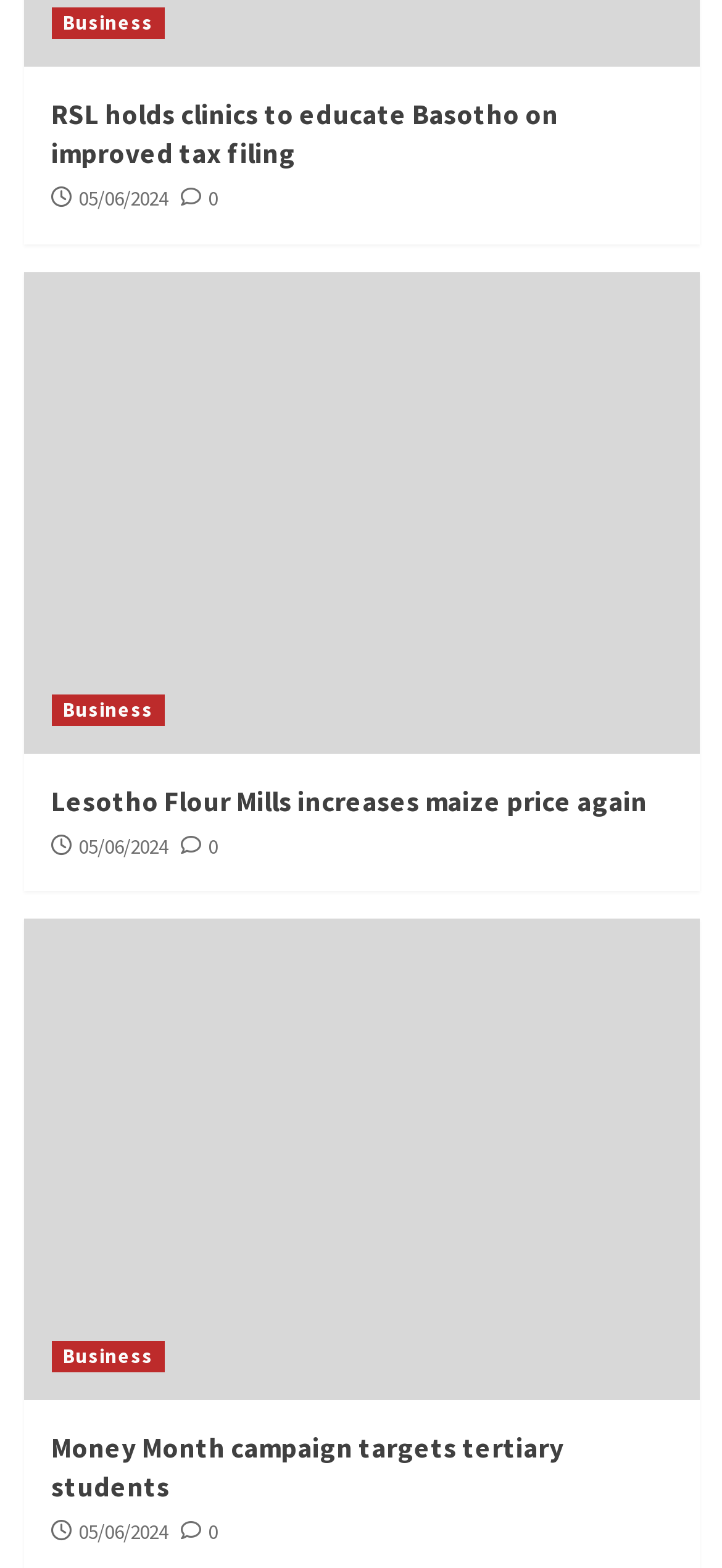Please give a short response to the question using one word or a phrase:
How many times does the icon '' appear on this page?

3